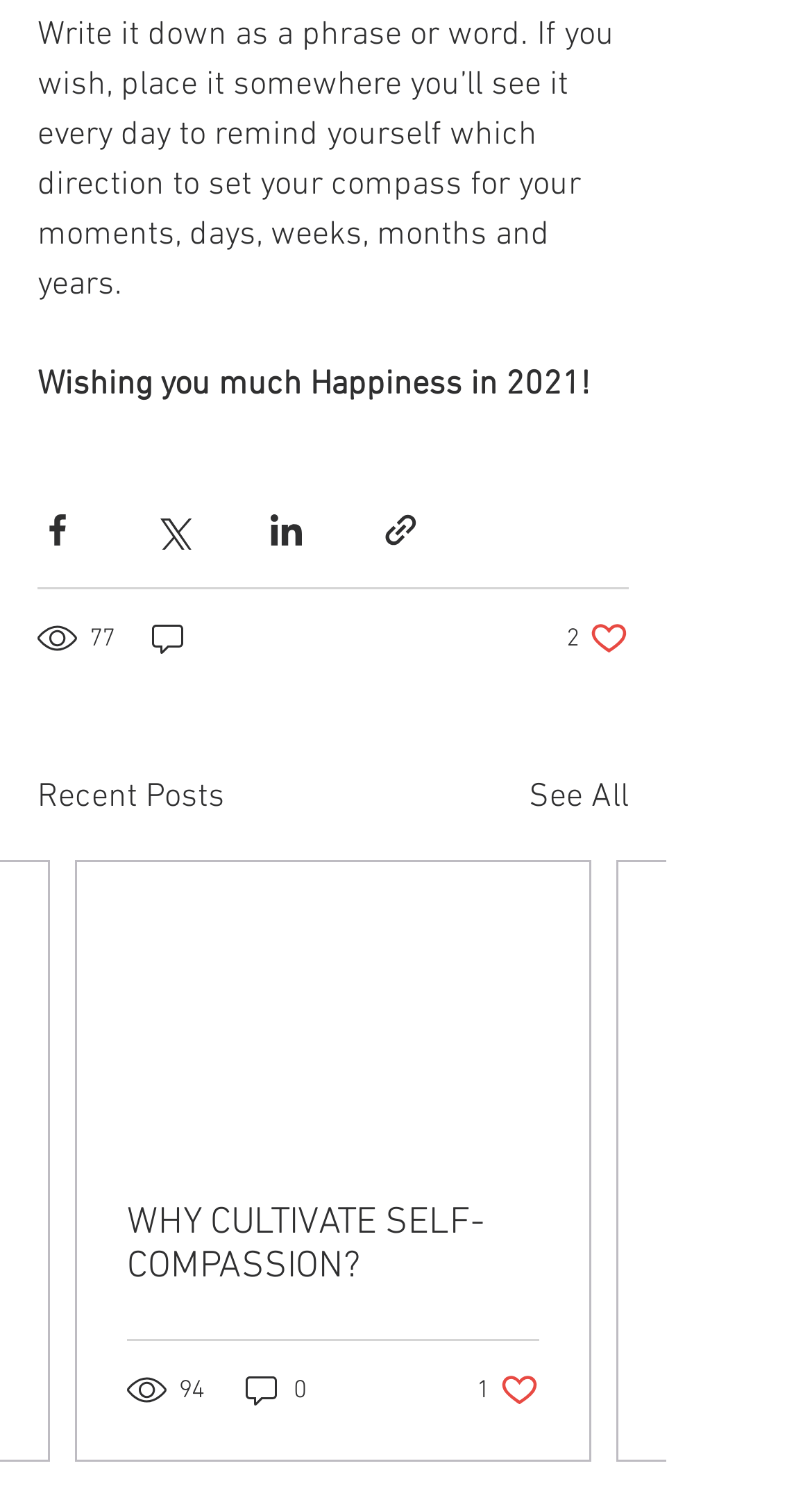Please identify the bounding box coordinates of the element I should click to complete this instruction: 'Share via link'. The coordinates should be given as four float numbers between 0 and 1, like this: [left, top, right, bottom].

[0.469, 0.34, 0.518, 0.367]